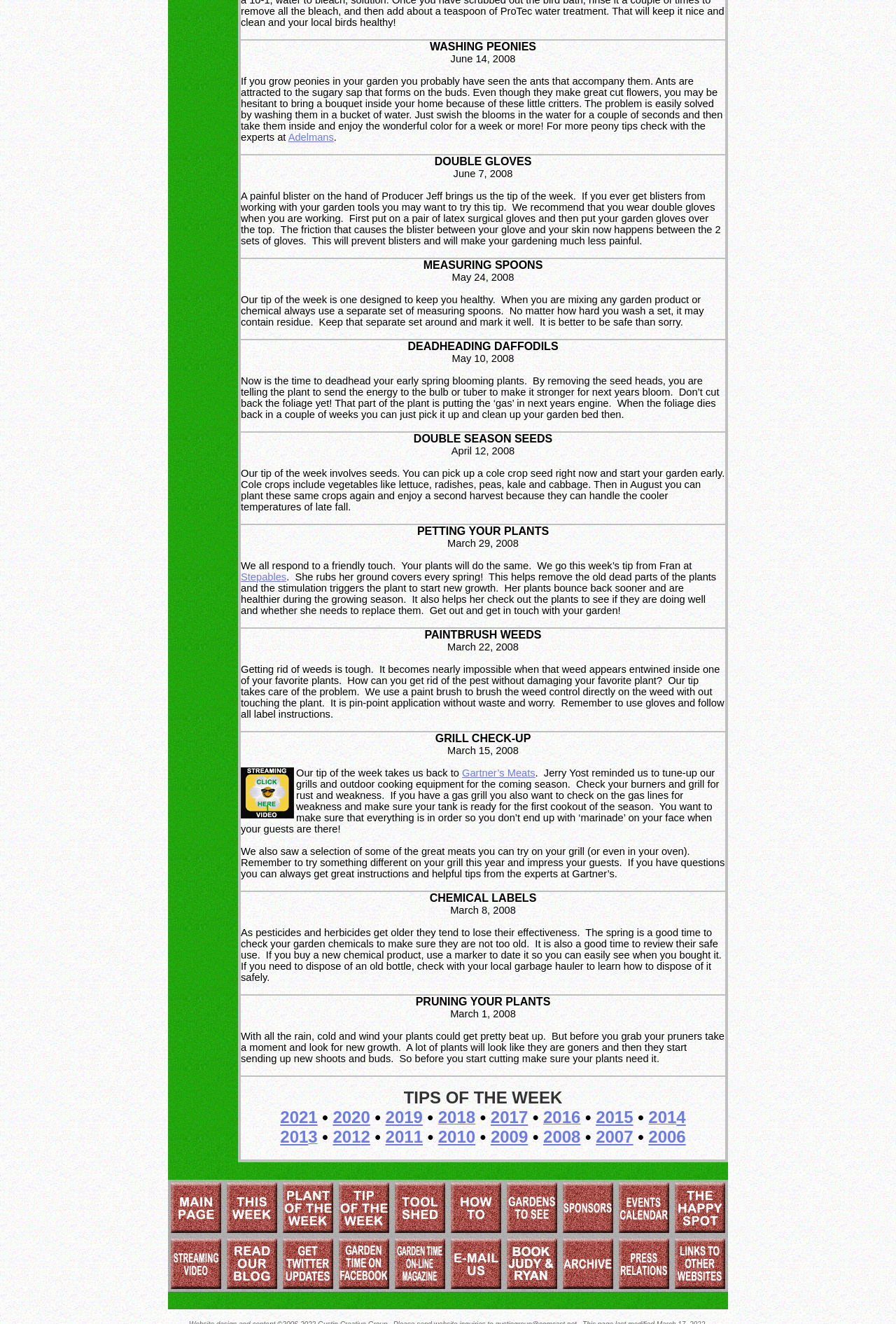Find the bounding box of the element with the following description: "alt="read our blog"". The coordinates must be four float numbers between 0 and 1, formatted as [left, top, right, bottom].

[0.25, 0.968, 0.312, 0.977]